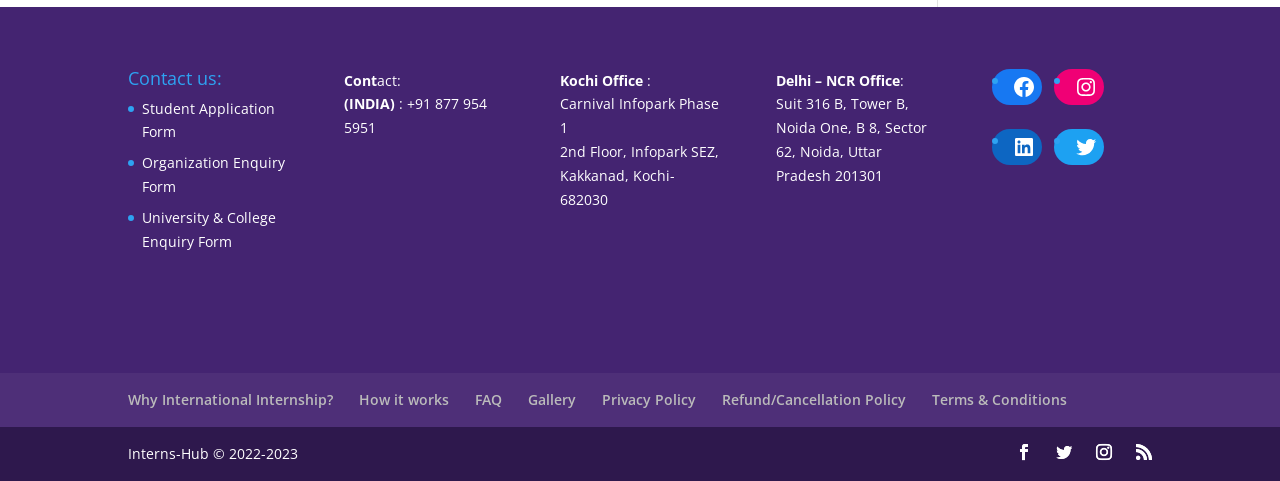Pinpoint the bounding box coordinates of the clickable area necessary to execute the following instruction: "Check the Privacy Policy". The coordinates should be given as four float numbers between 0 and 1, namely [left, top, right, bottom].

[0.47, 0.811, 0.544, 0.851]